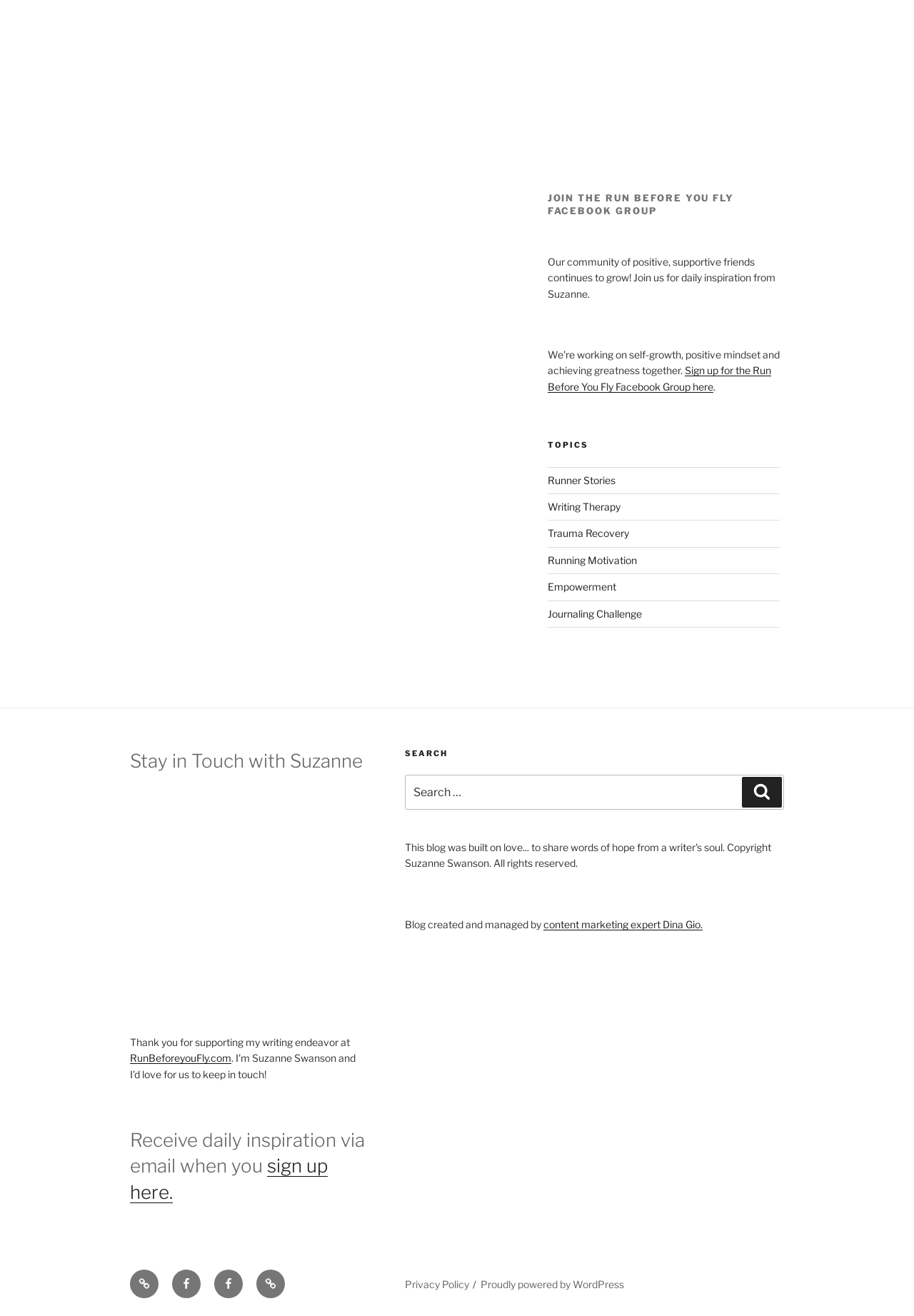Who is the author of the blog?
Refer to the image and provide a detailed answer to the question.

The webpage mentions 'Suzanne' in the context of daily inspiration and writing therapy, suggesting that Suzanne is the author of the blog.